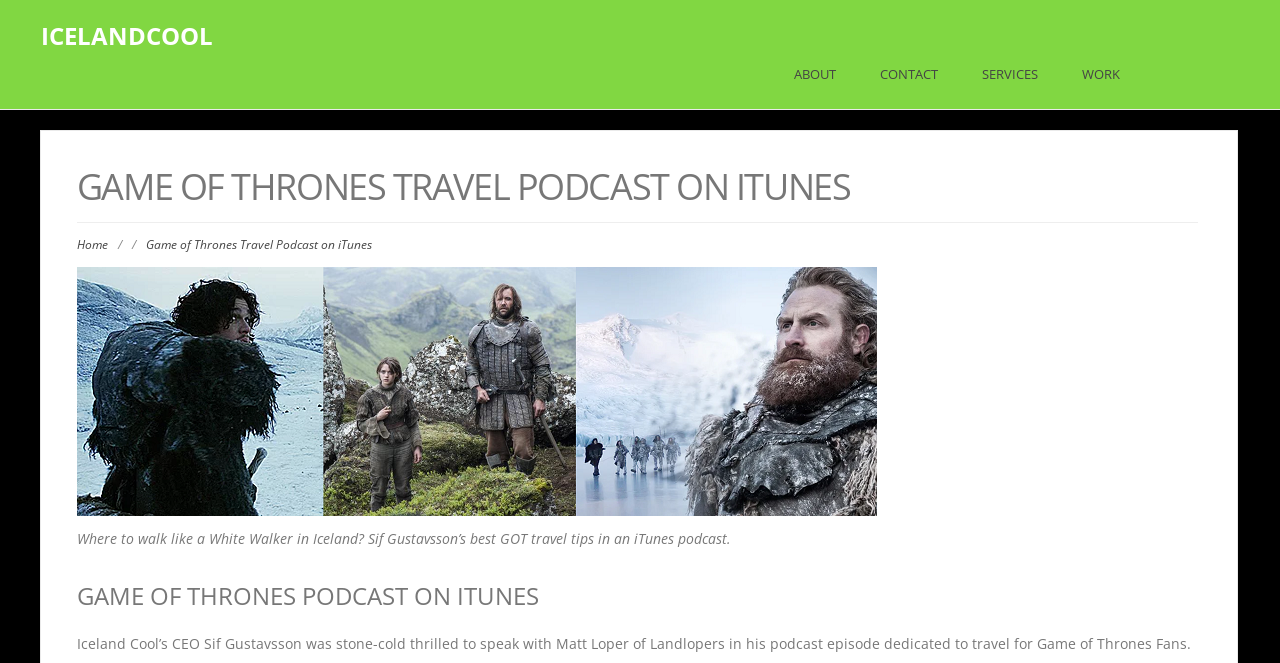What is the name of the podcast?
Based on the image, give a concise answer in the form of a single word or short phrase.

Game of Thrones Travel Podcast